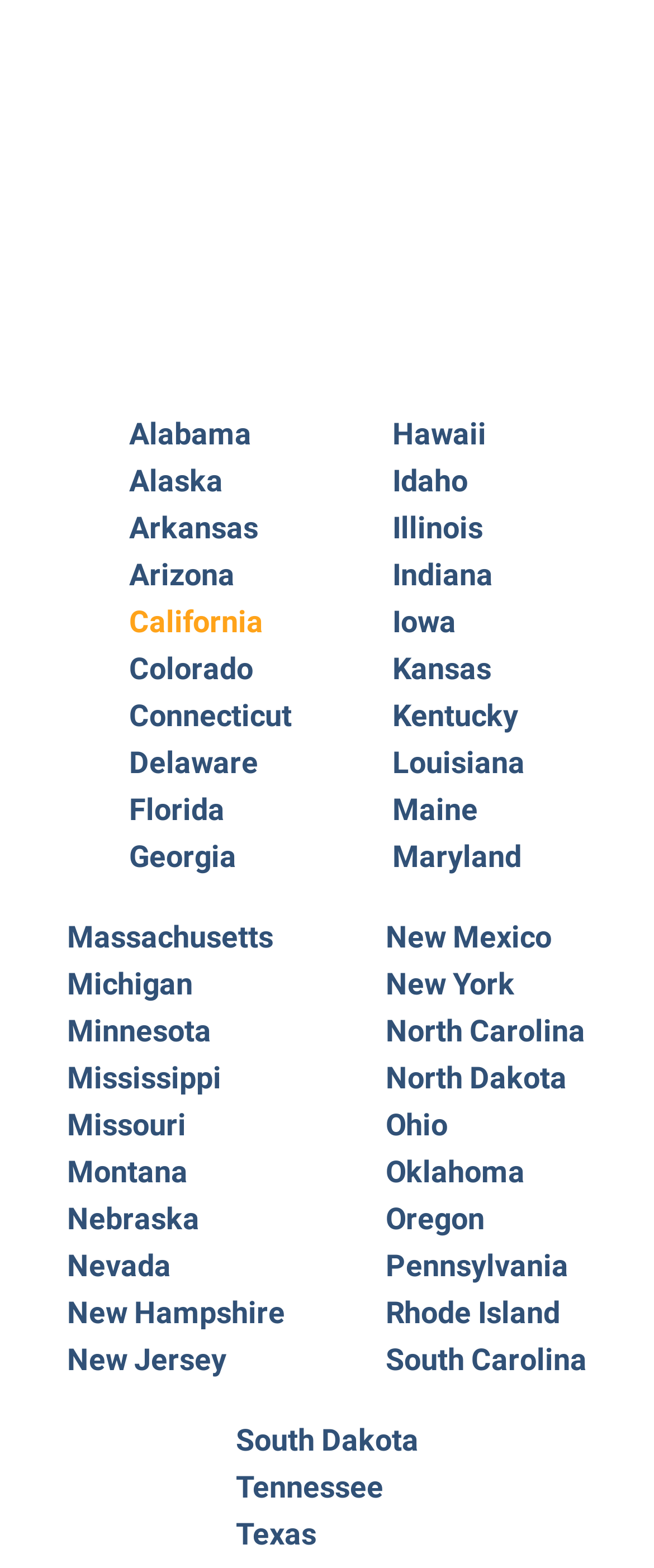Determine the bounding box coordinates for the area you should click to complete the following instruction: "Click on Alabama".

[0.146, 0.262, 0.497, 0.292]